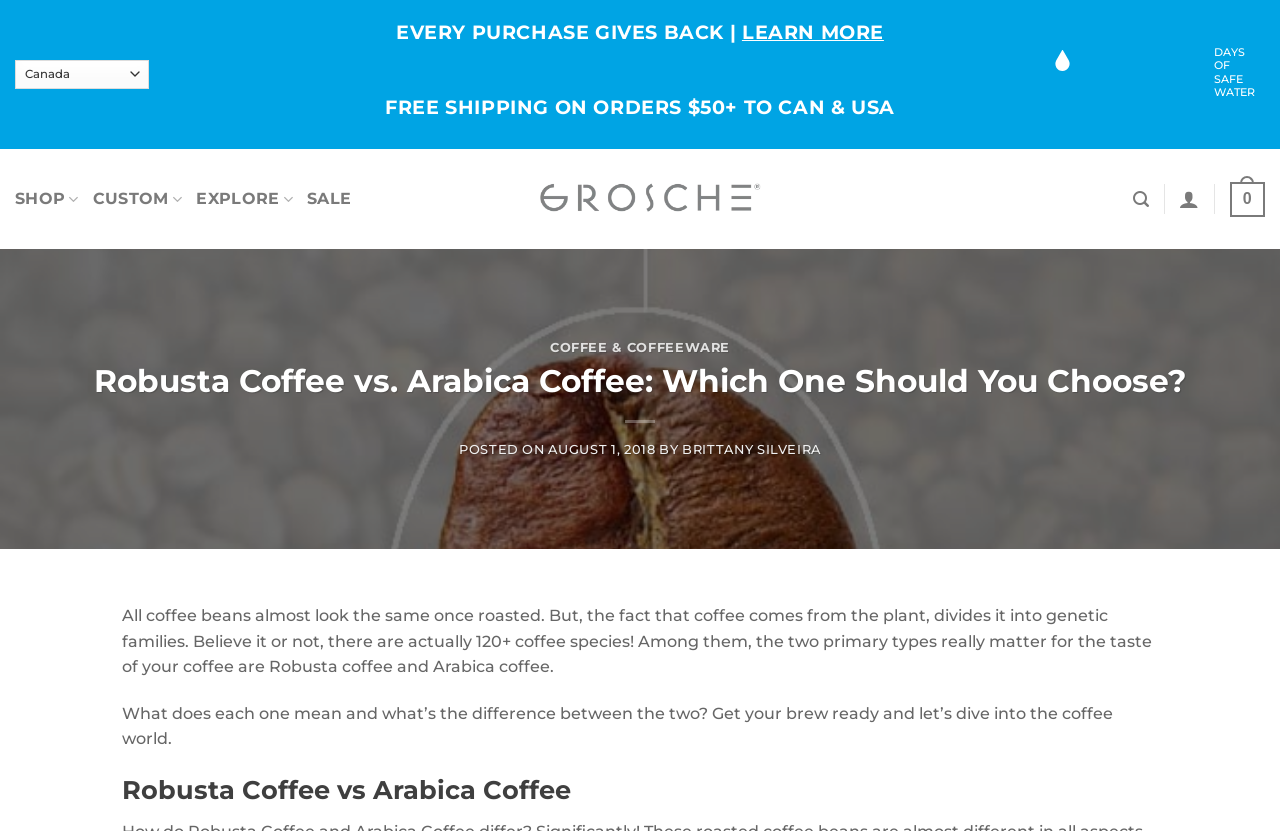Can you give a detailed response to the following question using the information from the image? How many coffee species are there?

According to the text on the webpage, there are over 120 coffee species, but only two primary types, Robusta and Arabica, really matter for the taste of coffee.